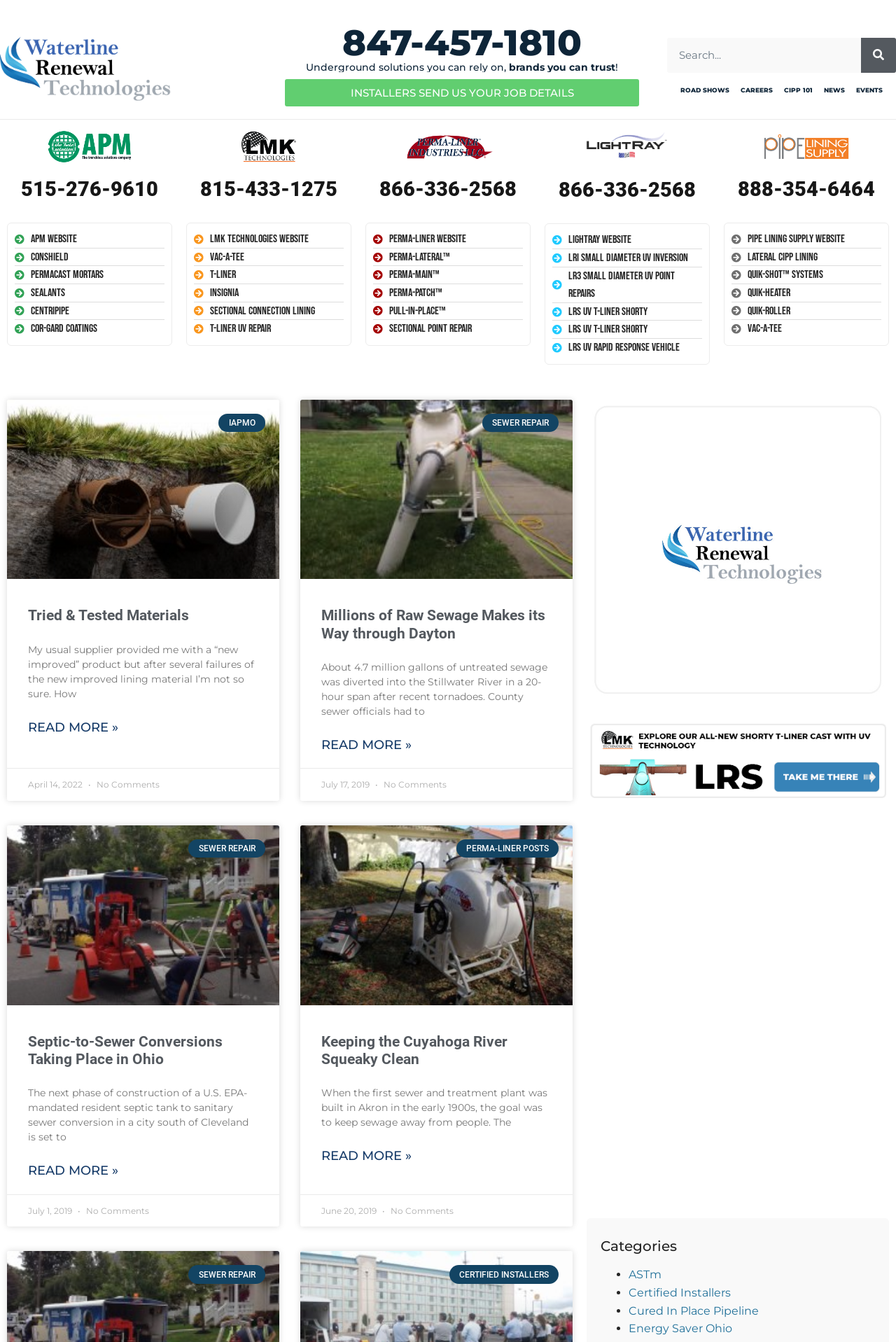Extract the bounding box for the UI element that matches this description: "Quik-Roller".

[0.816, 0.225, 0.984, 0.238]